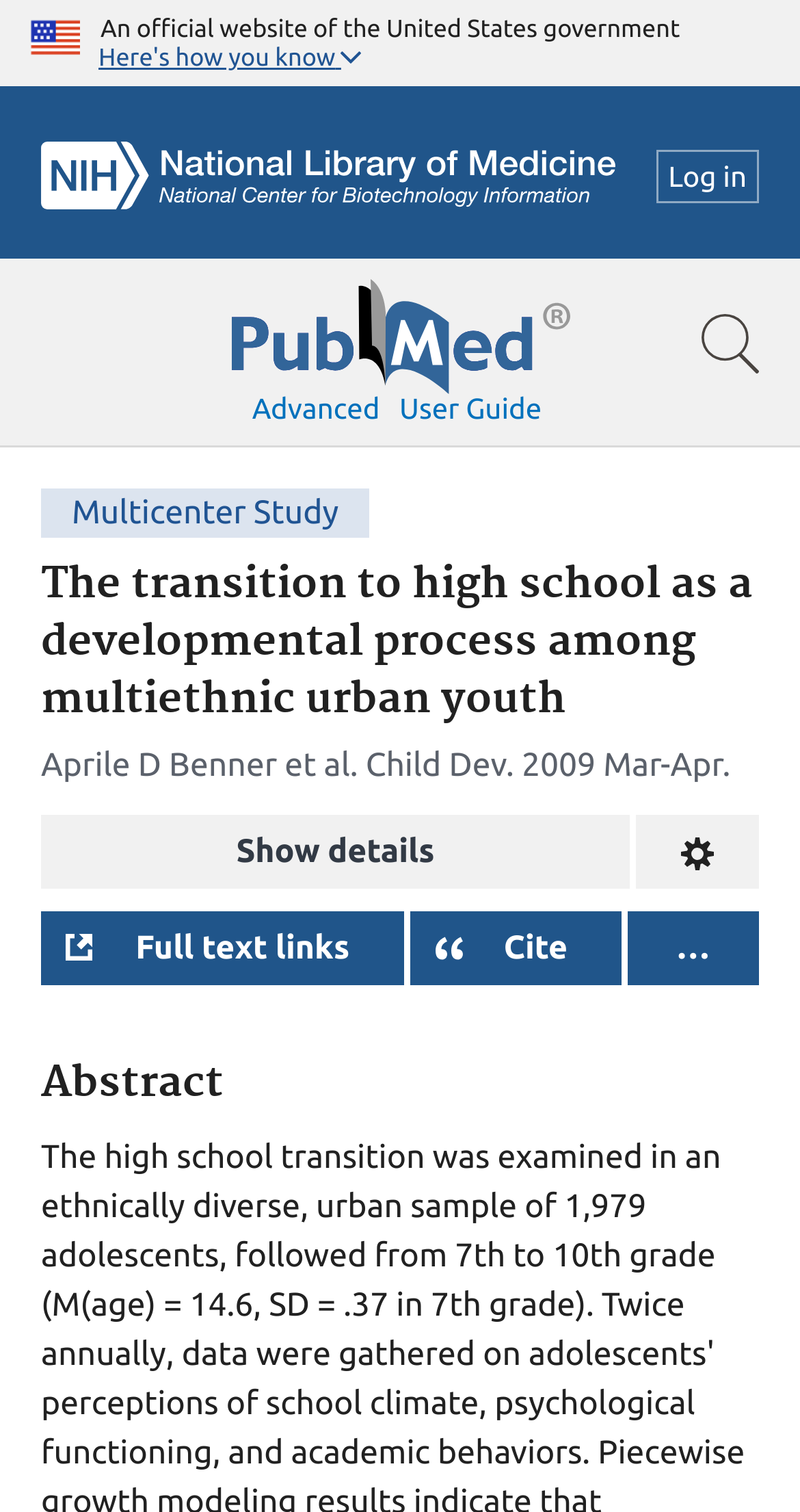How many buttons are there in the article details section?
Carefully analyze the image and provide a detailed answer to the question.

I counted the buttons in the article details section and found at least 4 buttons, including 'Show details', 'Change format', 'Full text links', and 'Open dialog with citation text in different styles'.